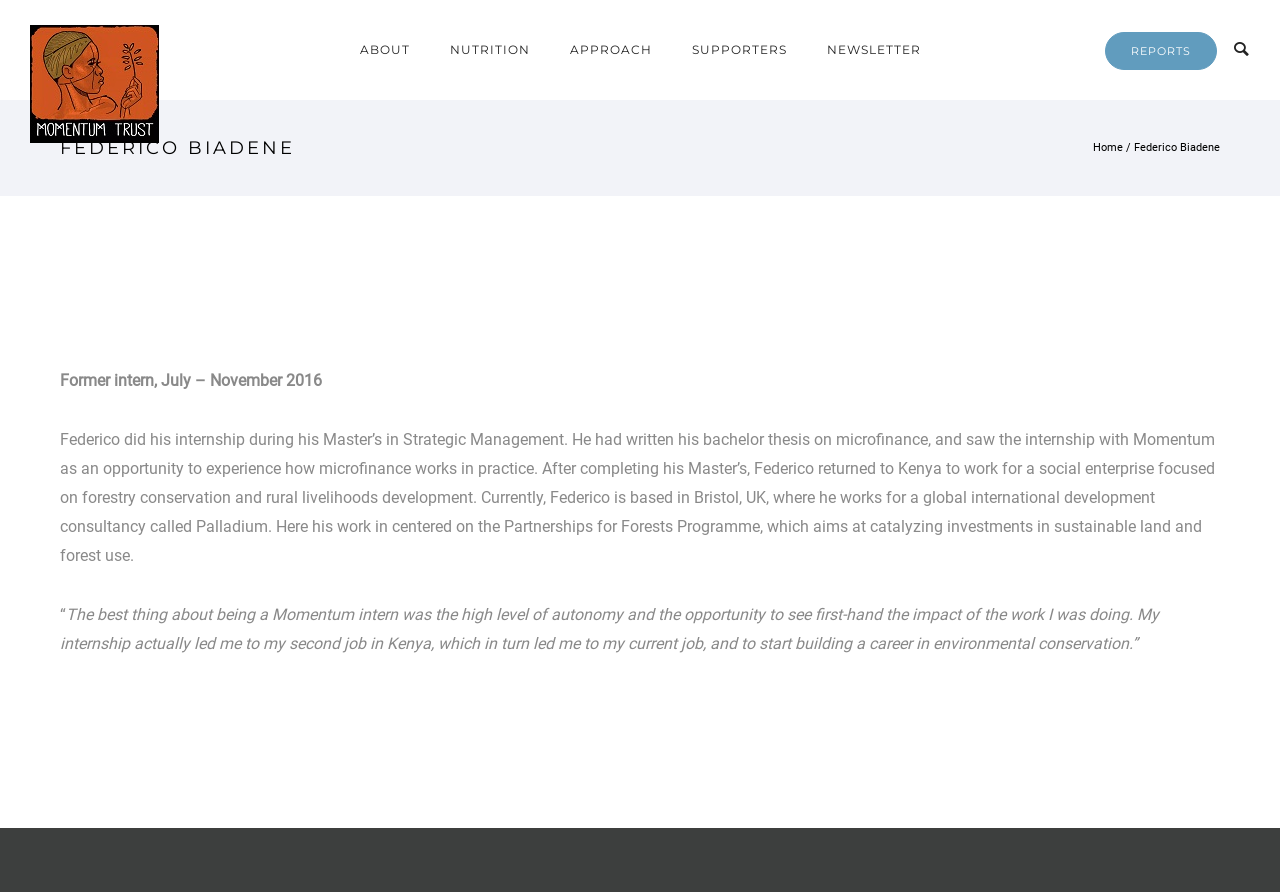Locate the coordinates of the bounding box for the clickable region that fulfills this instruction: "Read about Federico Biadene's experience".

[0.047, 0.678, 0.905, 0.732]